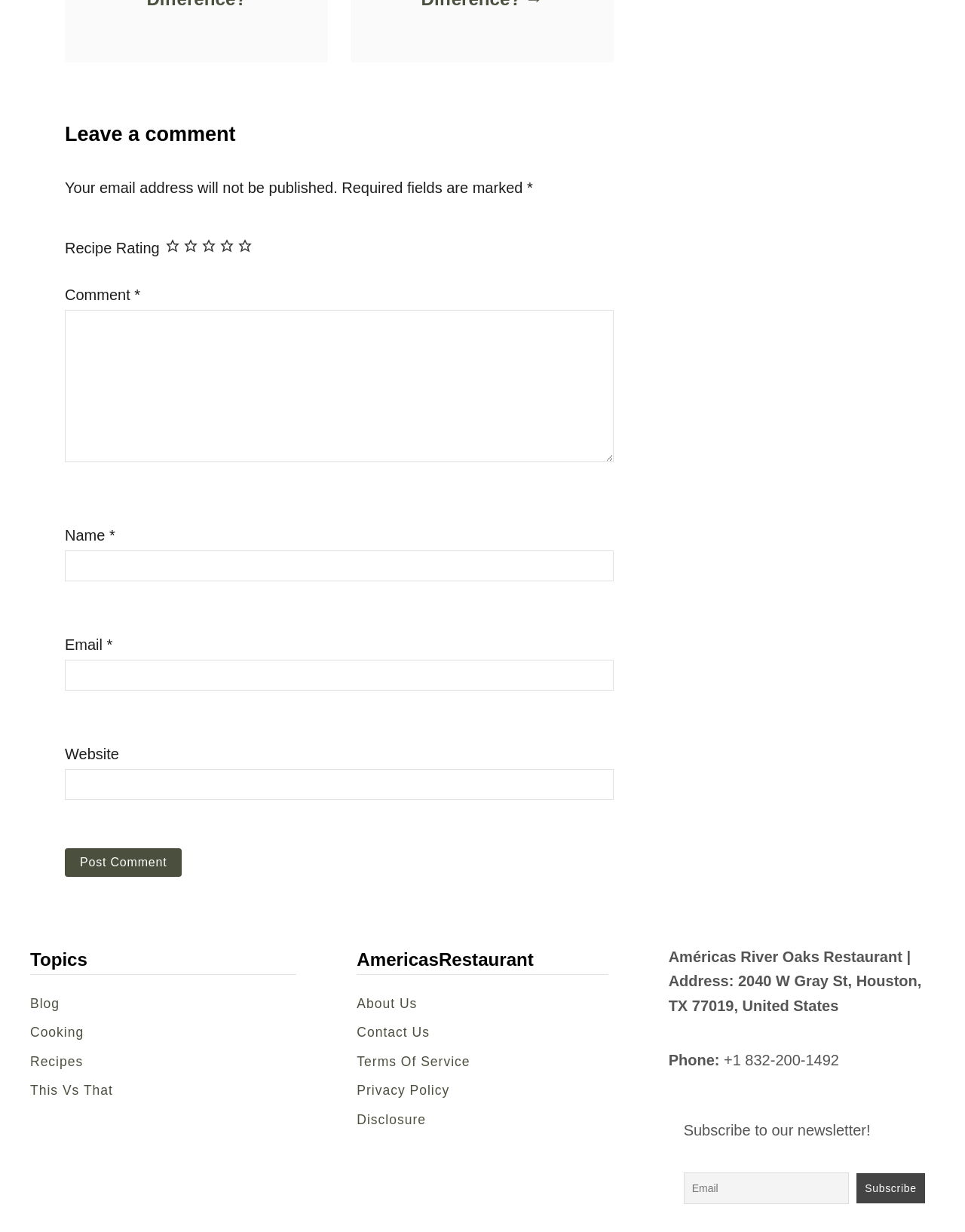What is the purpose of the 'Recipe Rating' section?
From the screenshot, provide a brief answer in one word or phrase.

To rate a recipe